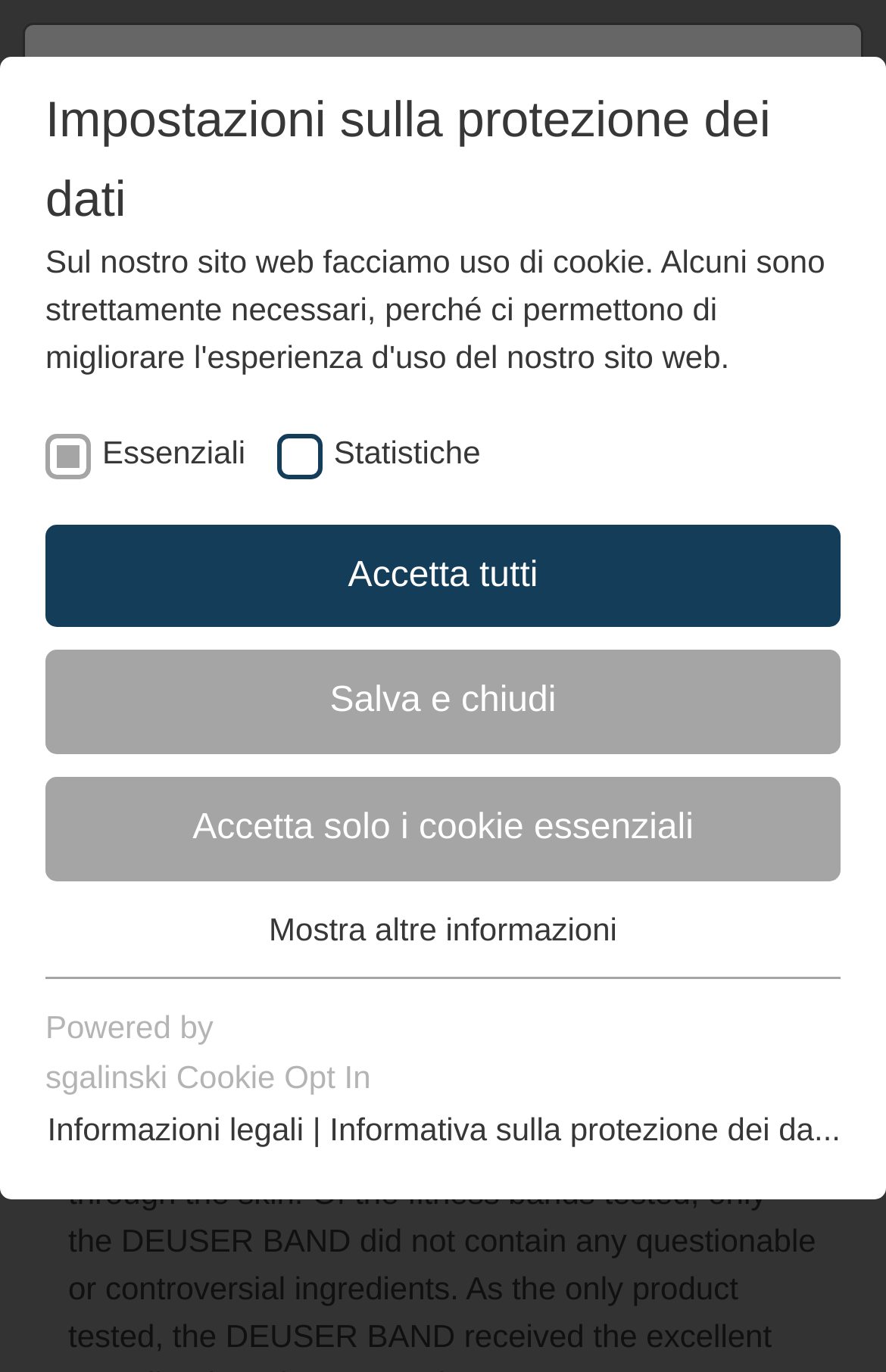Find the bounding box of the element with the following description: "Mostra informazioni sui cookie". The coordinates must be four float numbers between 0 and 1, formatted as [left, top, right, bottom].

[0.077, 0.86, 0.923, 0.897]